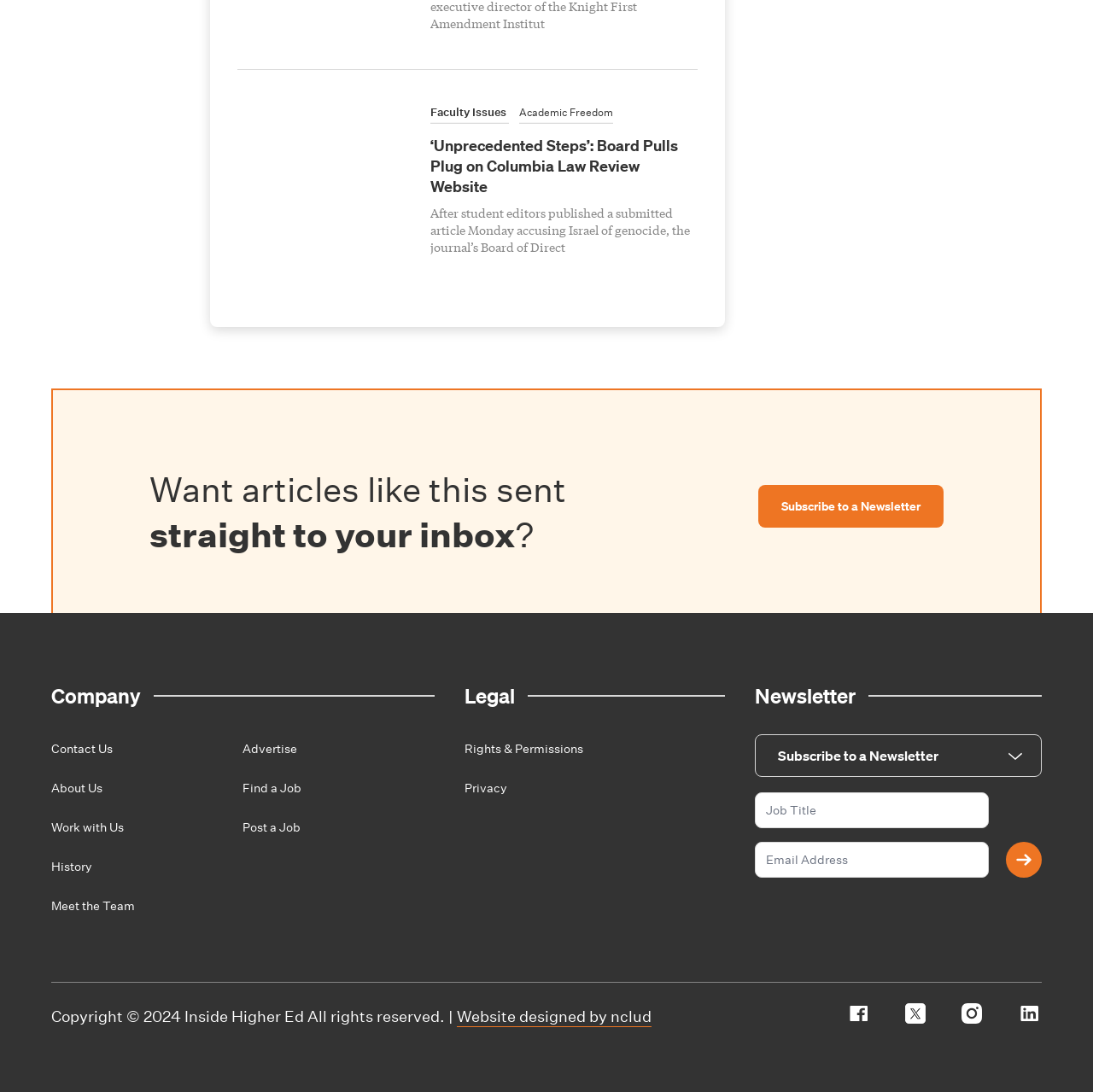Please determine the bounding box coordinates of the element's region to click in order to carry out the following instruction: "Enter email address to subscribe to a newsletter". The coordinates should be four float numbers between 0 and 1, i.e., [left, top, right, bottom].

[0.69, 0.771, 0.905, 0.804]